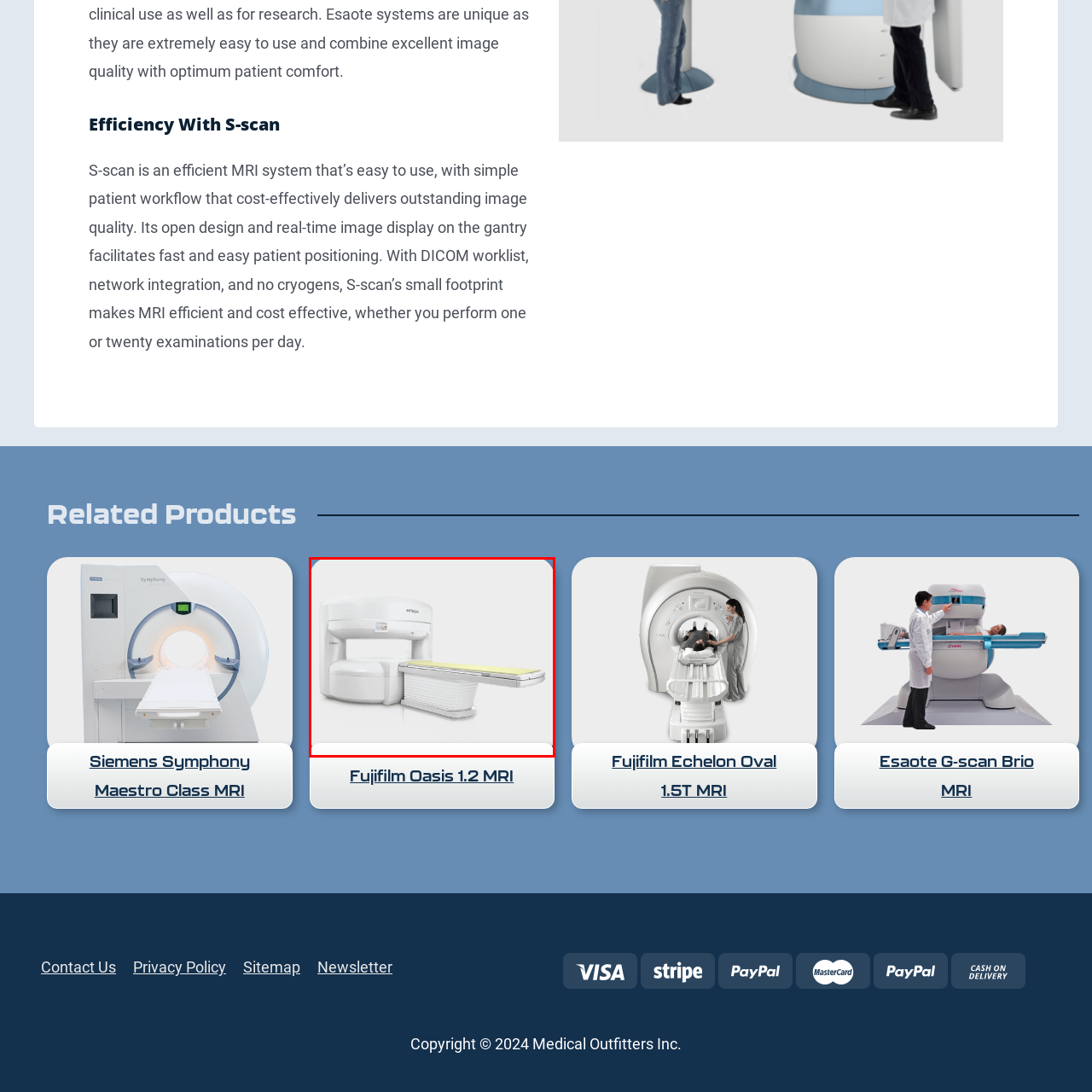View the portion of the image inside the red box and respond to the question with a succinct word or phrase: Does the Hitachi Oasis 1.2 MRI system require cryogens?

no